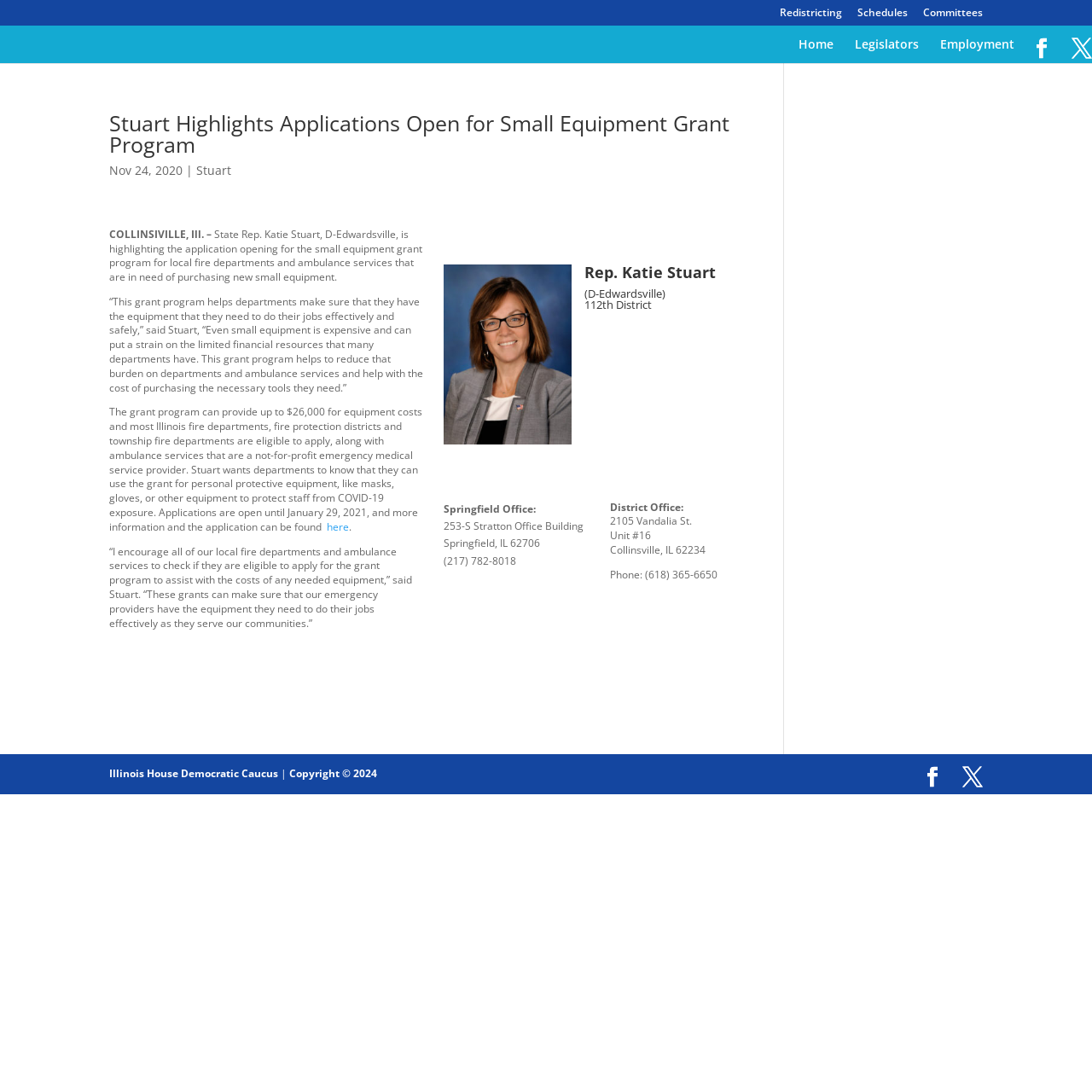Locate the bounding box coordinates of the area to click to fulfill this instruction: "Click on the 'Stuart' link". The bounding box should be presented as four float numbers between 0 and 1, in the order [left, top, right, bottom].

[0.18, 0.148, 0.212, 0.163]